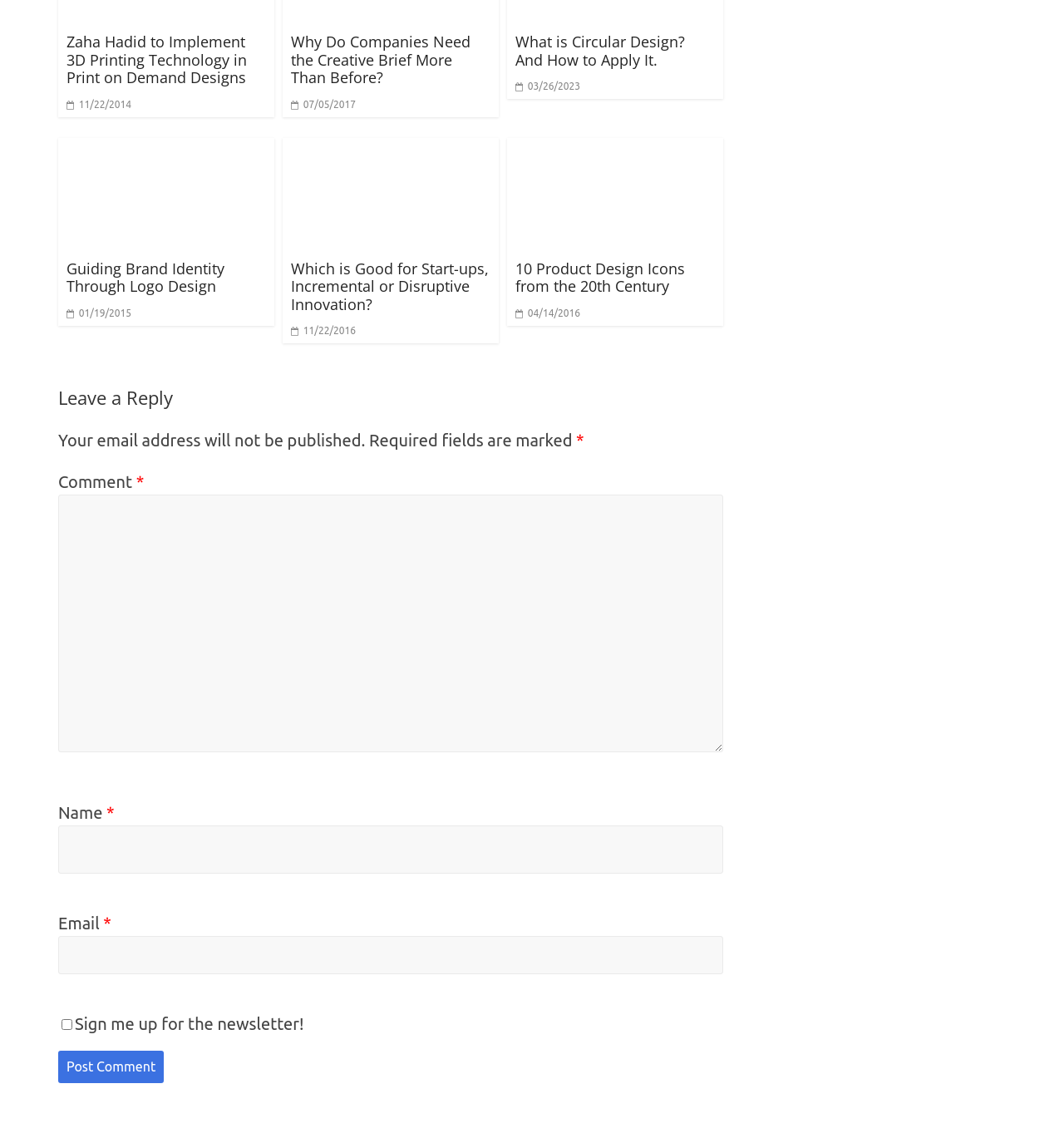Determine the bounding box coordinates of the area to click in order to meet this instruction: "Click on the Chevron logo".

[0.055, 0.126, 0.258, 0.143]